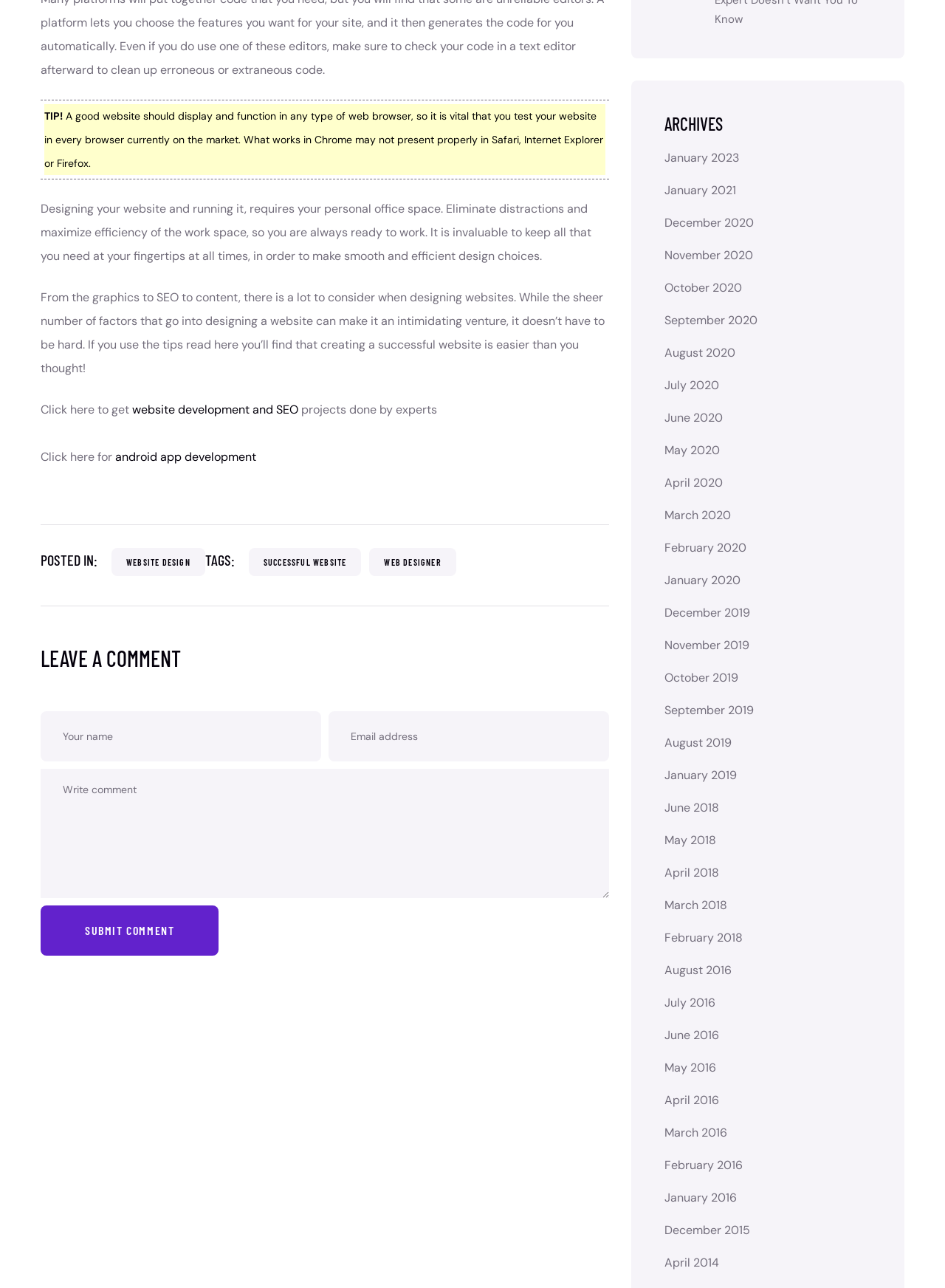Please identify the coordinates of the bounding box for the clickable region that will accomplish this instruction: "Write a comment in the 'Write comment' textbox".

[0.043, 0.597, 0.645, 0.697]